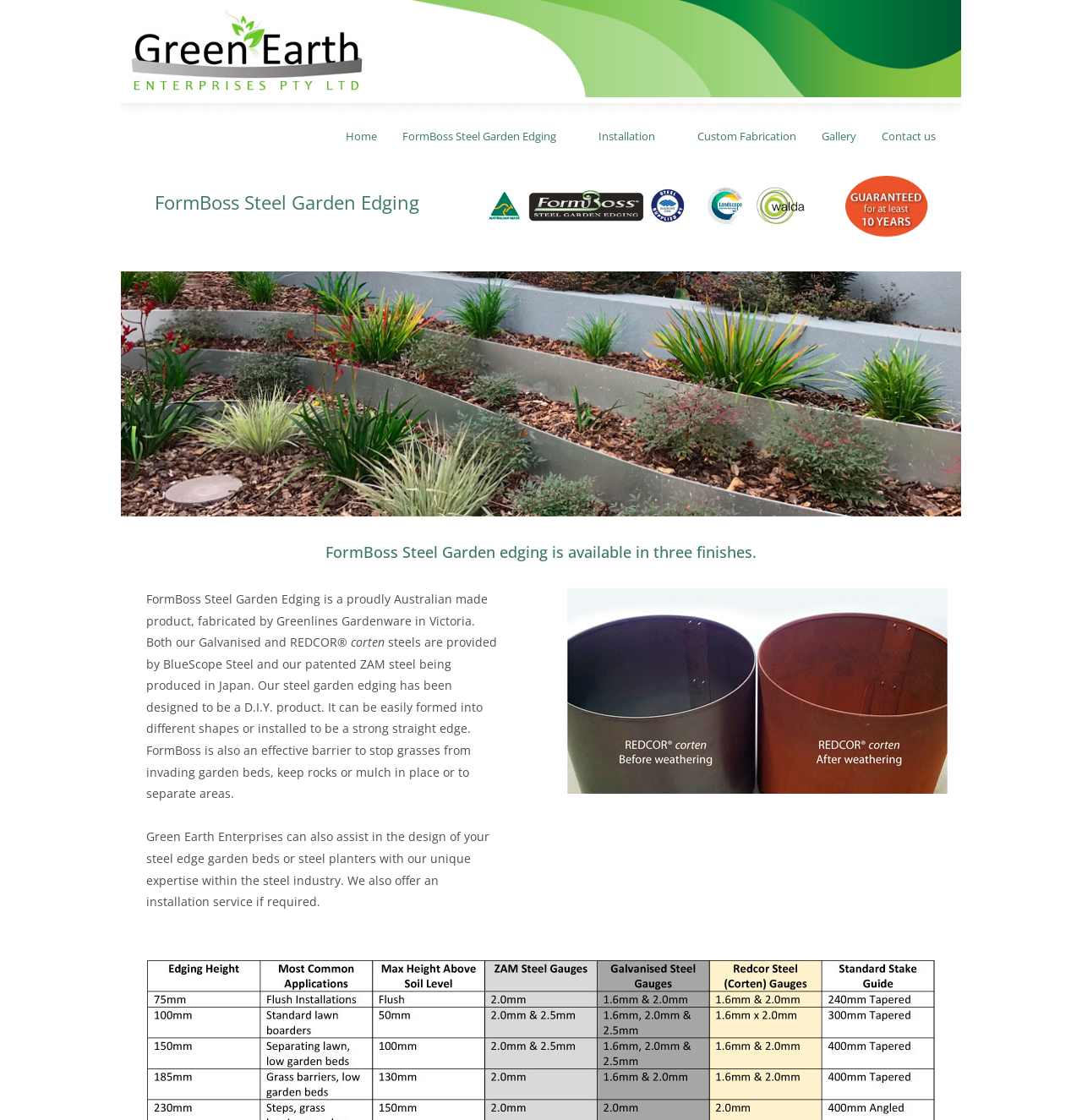Please identify the primary heading of the webpage and give its text content.

FormBoss Steel Garden Edging